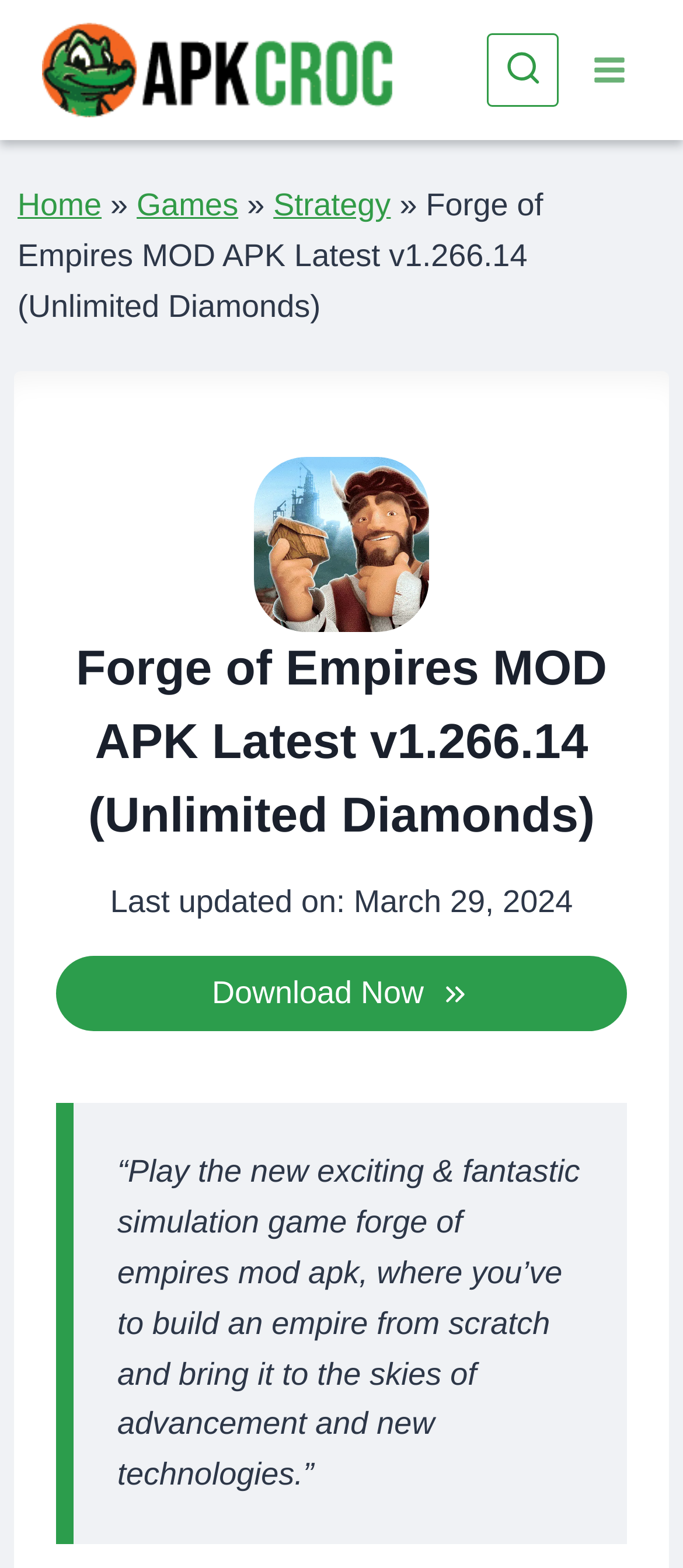Determine the bounding box coordinates for the clickable element to execute this instruction: "Click on the 'Nova Scotia and Cape Breton Island' link". Provide the coordinates as four float numbers between 0 and 1, i.e., [left, top, right, bottom].

None